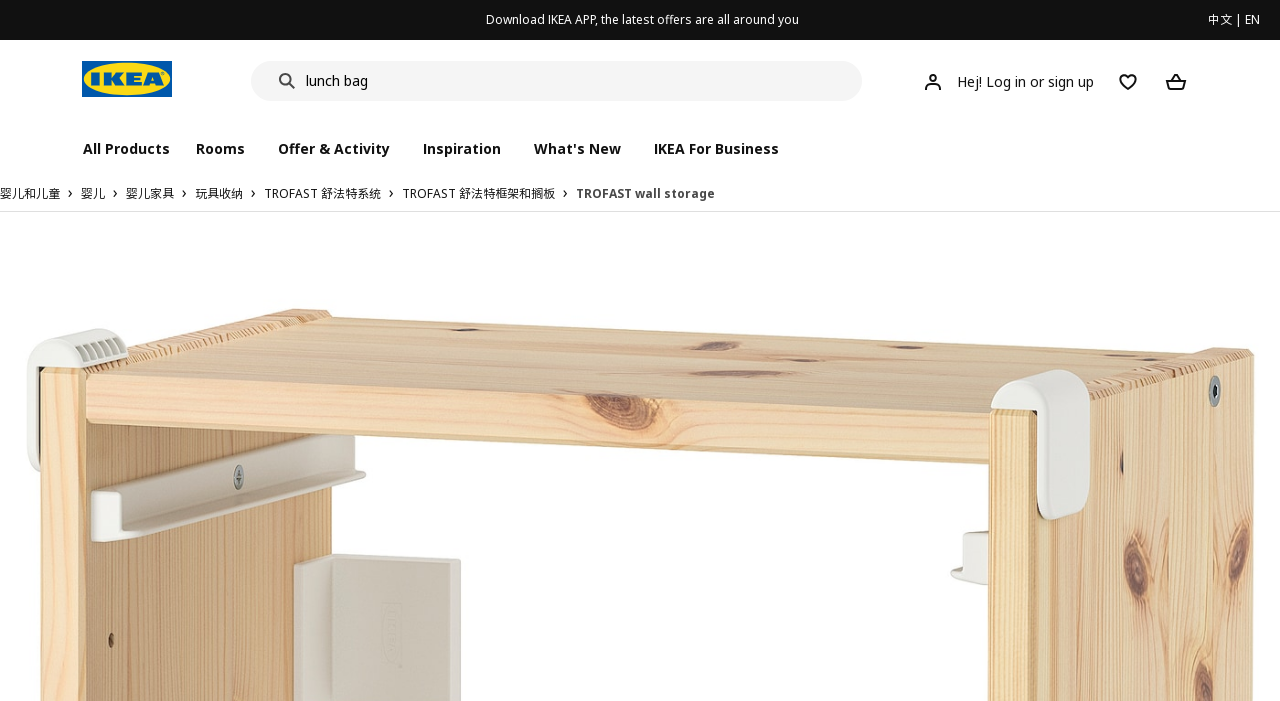What is the name of the product showcased on this webpage?
Please provide a single word or phrase as your answer based on the screenshot.

TROFAST wall storage